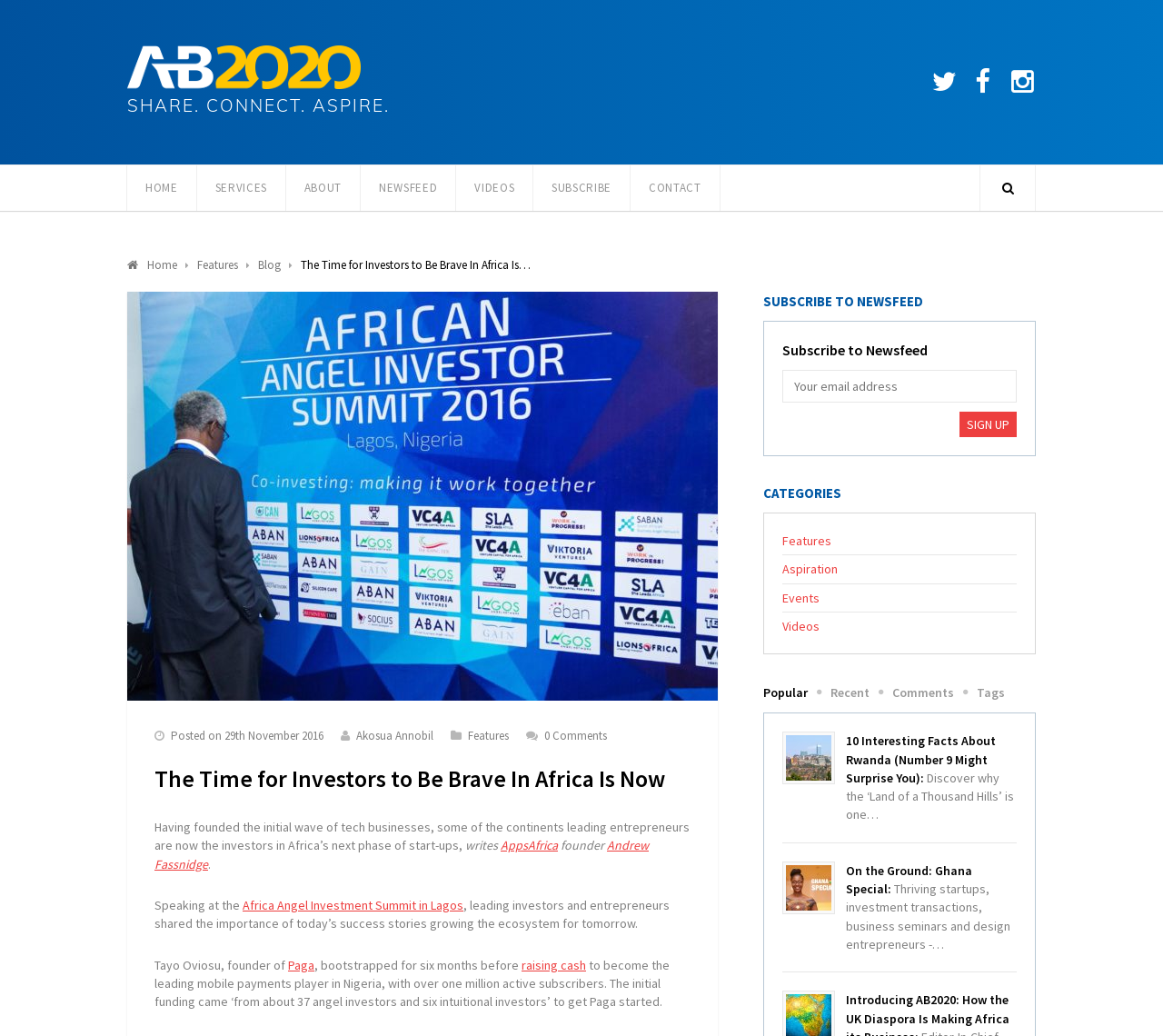Utilize the information from the image to answer the question in detail:
What is the name of the event where leading investors and entrepreneurs shared their experiences?

The question can be answered by reading the text in the webpage, specifically the sentence 'Speaking at the Africa Angel Investment Summit in Lagos, leading investors and entrepreneurs shared the importance of today’s success stories growing the ecosystem for tomorrow.'.